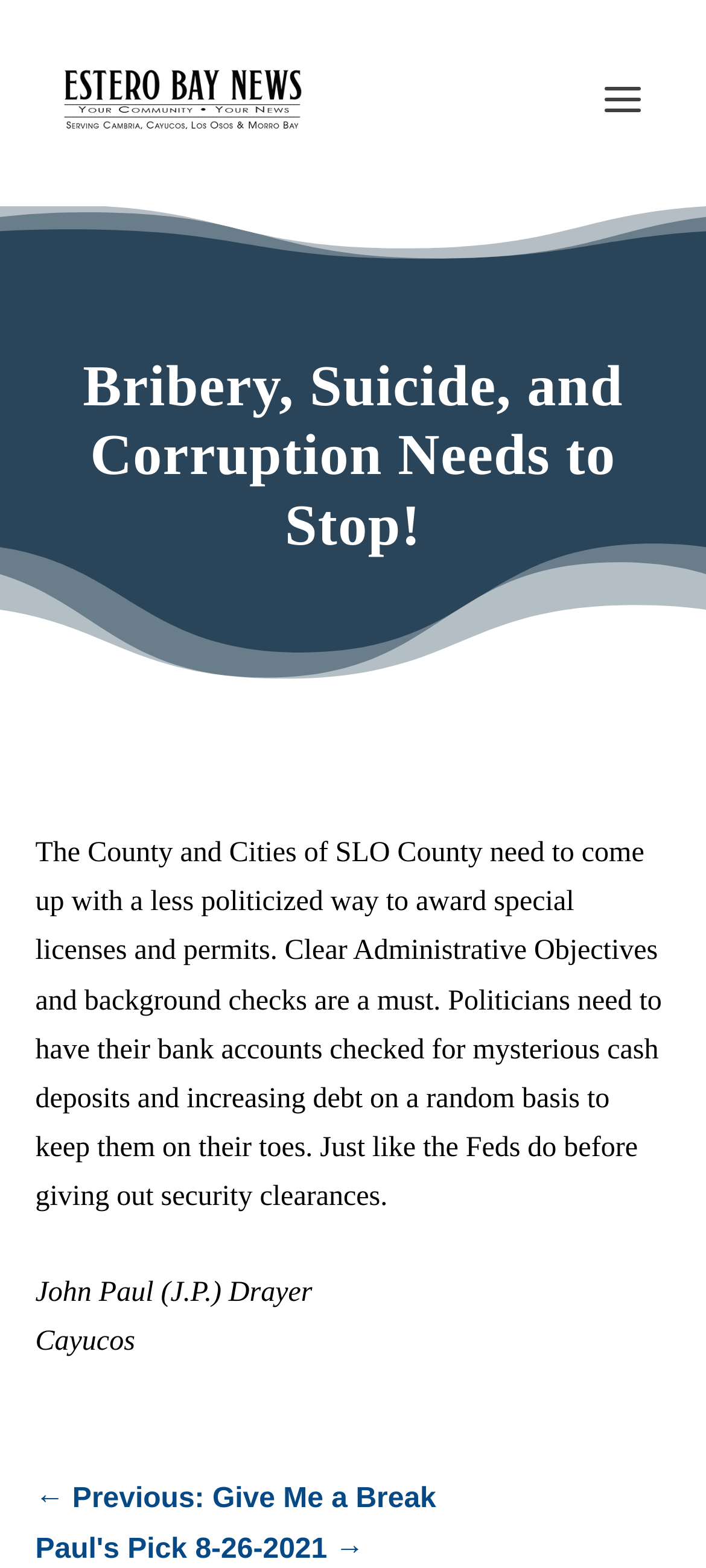Provide a one-word or short-phrase response to the question:
Where is the author from?

Cayucos